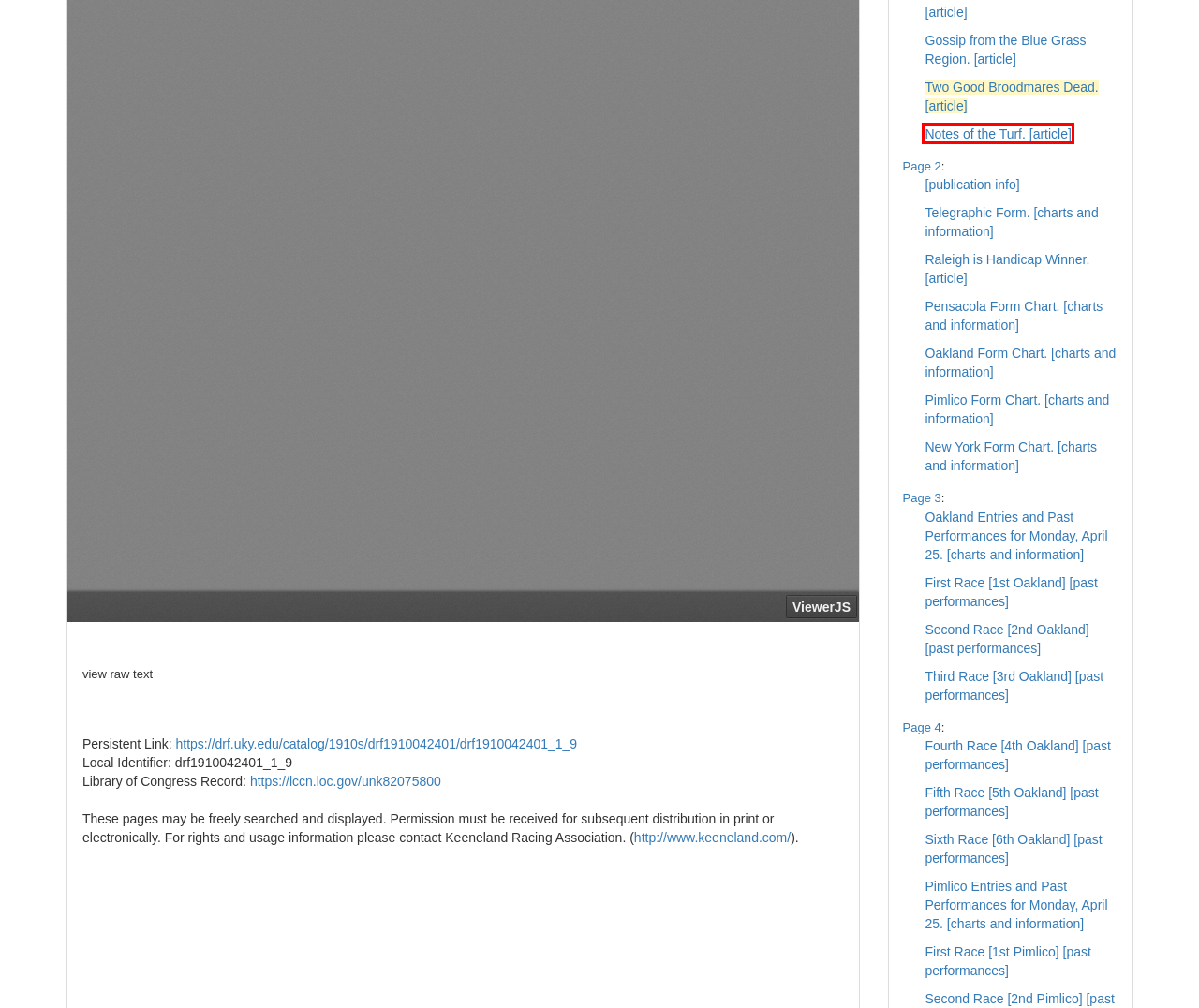You are presented with a screenshot of a webpage with a red bounding box. Select the webpage description that most closely matches the new webpage after clicking the element inside the red bounding box. The options are:
A. First Race [1st Oakland, Daily Racing Form, 1910-04-24
B. Pimlico Entries and Past Performances for Monday, April 25., Daily Racing Form, 1910-04-24
C. Pensacola Form Chart., Daily Racing Form, 1910-04-24
D. Page 3, Daily Racing Form, 1910-04-24
E. Telegraphic Form., Daily Racing Form, 1910-04-24
F. Fourth Race [4th Oakland, Daily Racing Form, 1910-04-24
G. Sixth Race [6th Oakland, Daily Racing Form, 1910-04-24
H. Notes of the Turf., Daily Racing Form, 1910-04-24

H